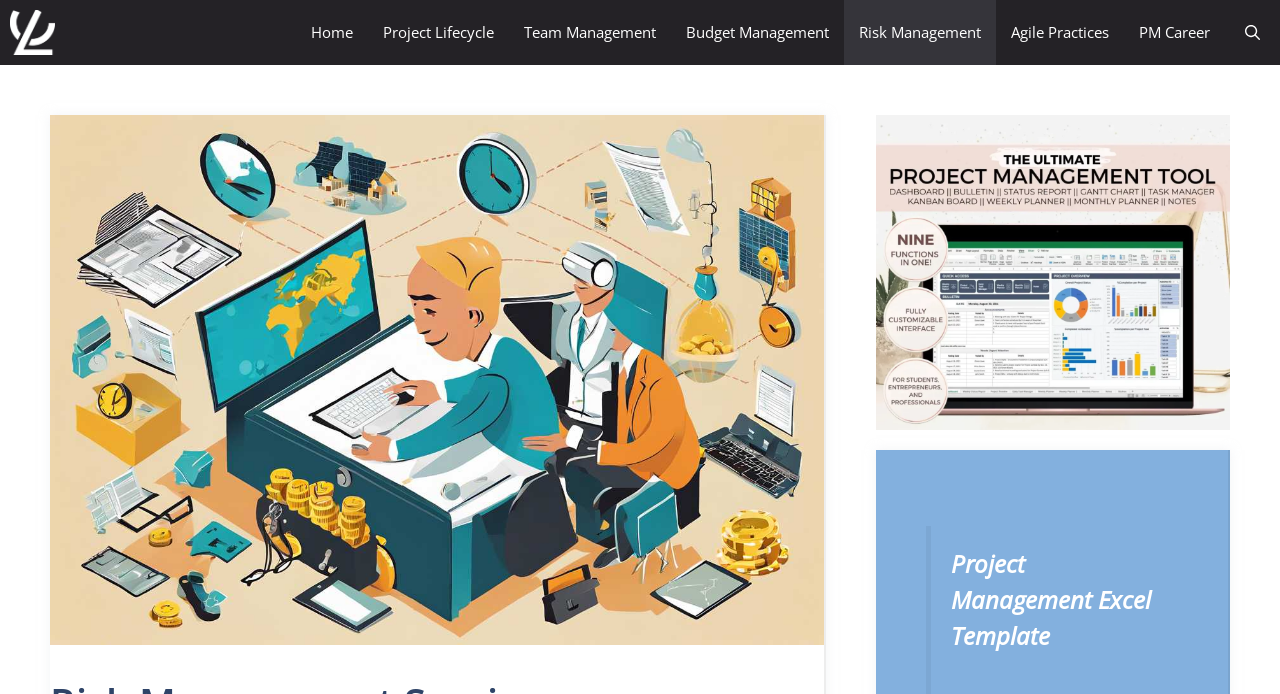Determine the bounding box coordinates of the region to click in order to accomplish the following instruction: "view project lifecycle". Provide the coordinates as four float numbers between 0 and 1, specifically [left, top, right, bottom].

[0.288, 0.0, 0.398, 0.094]